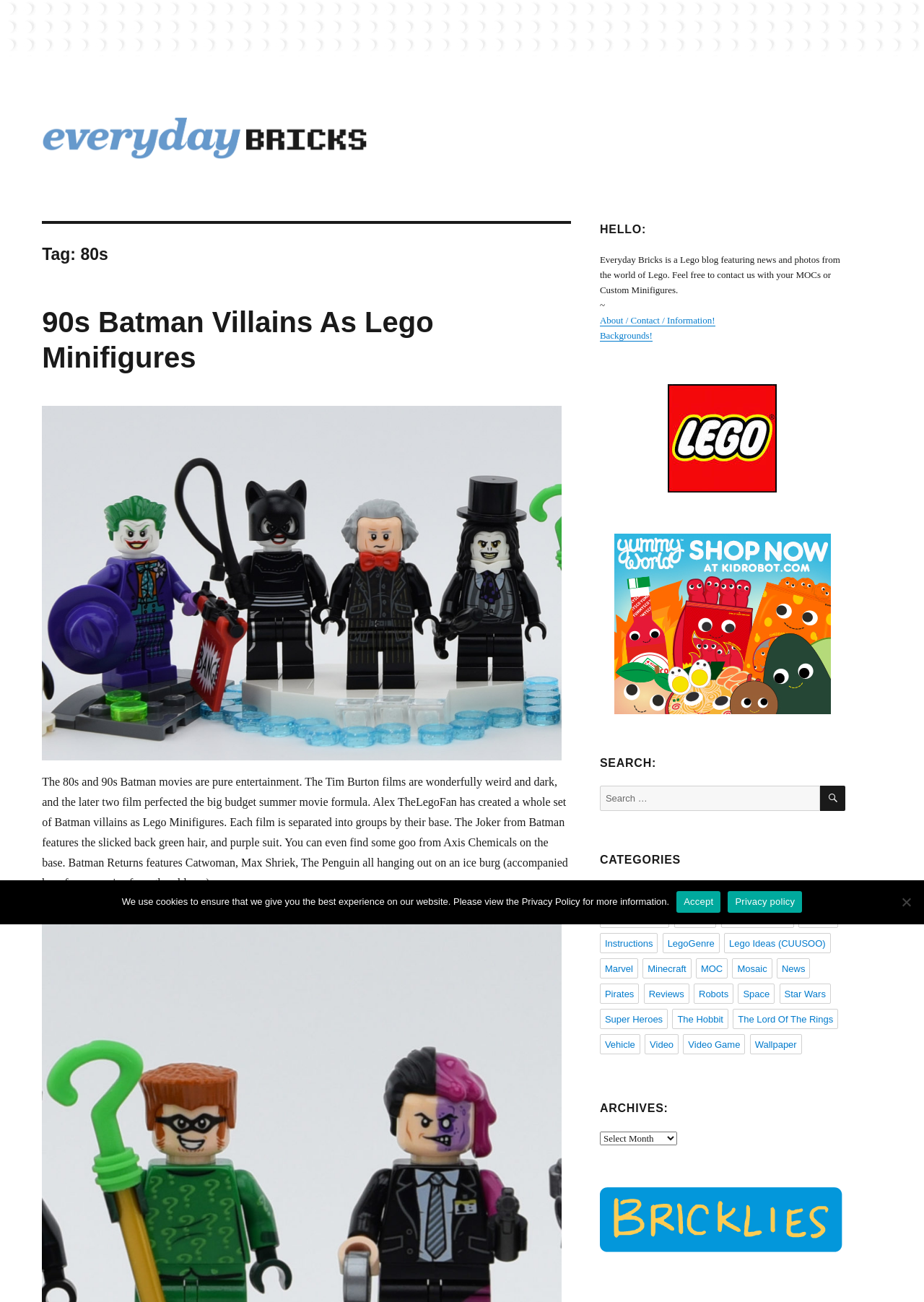How many categories are listed on the webpage?
Refer to the image and give a detailed answer to the question.

The categories are listed in the right sidebar of the webpage, and there are 26 links listed under the heading 'CATEGORIES', ranging from 'Architecture' to 'Wallpaper'.